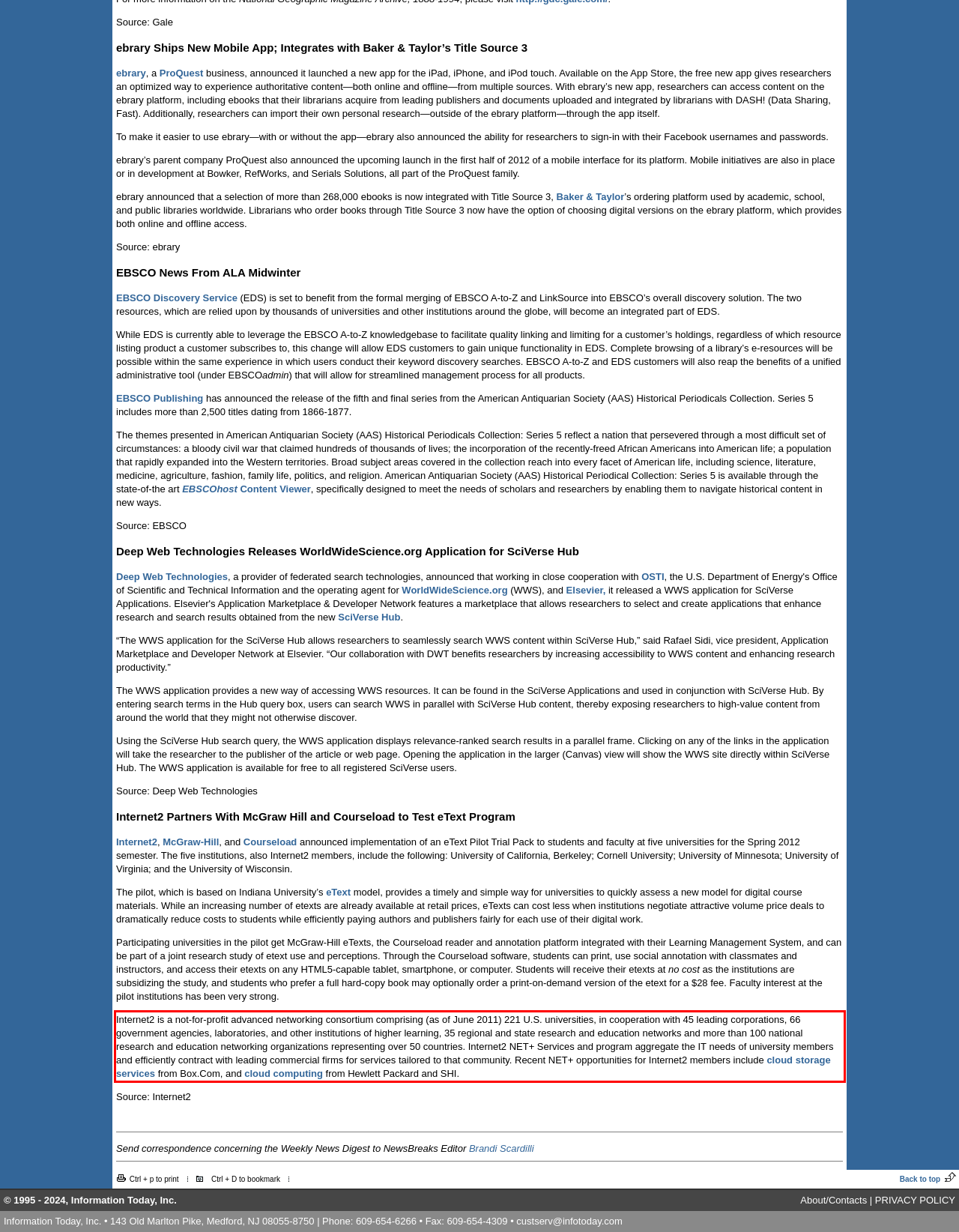You have a screenshot of a webpage, and there is a red bounding box around a UI element. Utilize OCR to extract the text within this red bounding box.

Internet2 is a not-for-profit advanced networking consortium comprising (as of June 2011) 221 U.S. universities, in cooperation with 45 leading corporations, 66 government agencies, laboratories, and other institutions of higher learning, 35 regional and state research and education networks and more than 100 national research and education networking organizations representing over 50 countries. Internet2 NET+ Services and program aggregate the IT needs of university members and efficiently contract with leading commercial firms for services tailored to that community. Recent NET+ opportunities for Internet2 members include cloud storage services from Box.Com, and cloud computing from Hewlett Packard and SHI.